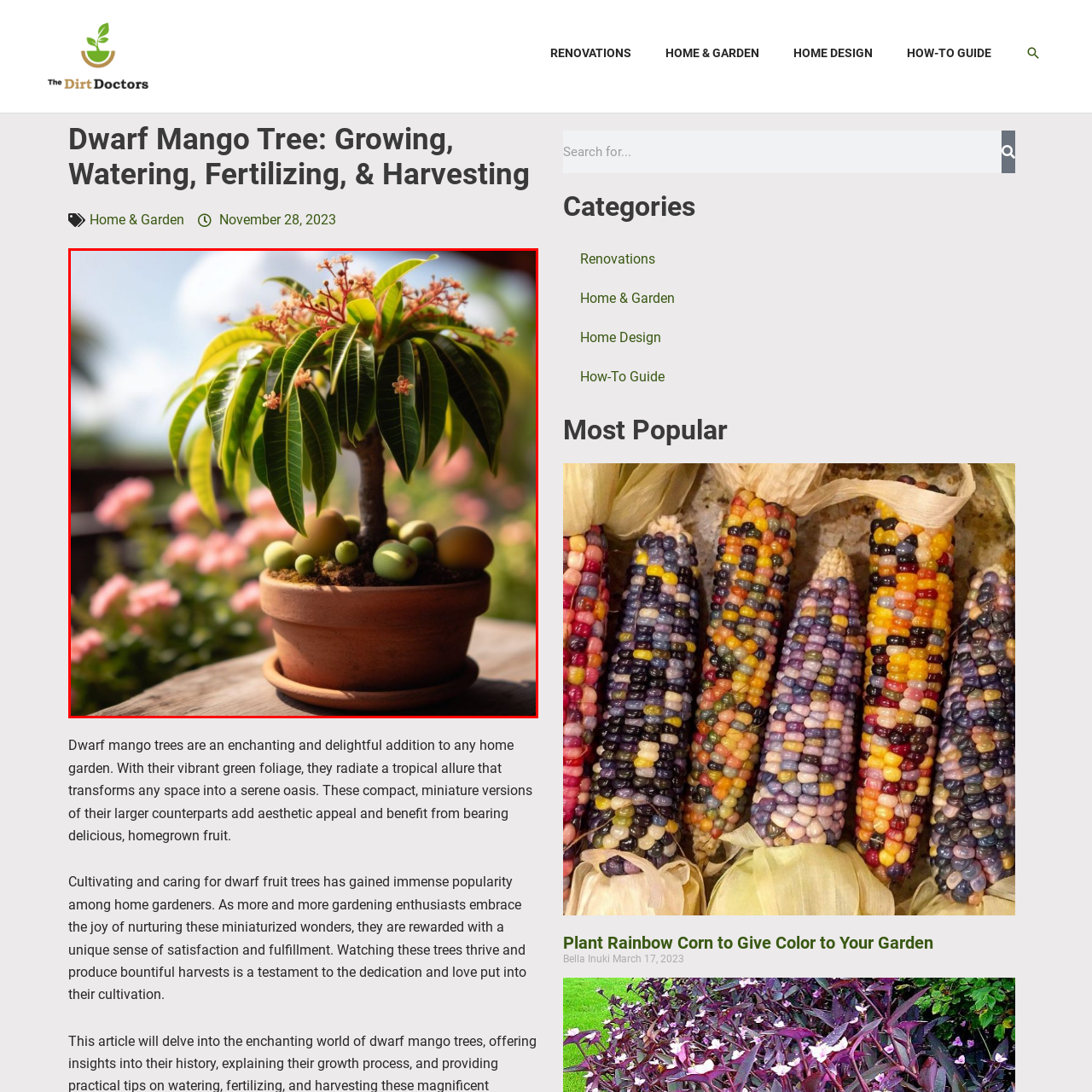What is the purpose of nurturing a dwarf mango tree? Please look at the image within the red bounding box and provide a one-word or short-phrase answer based on what you see.

To bring charm and joy